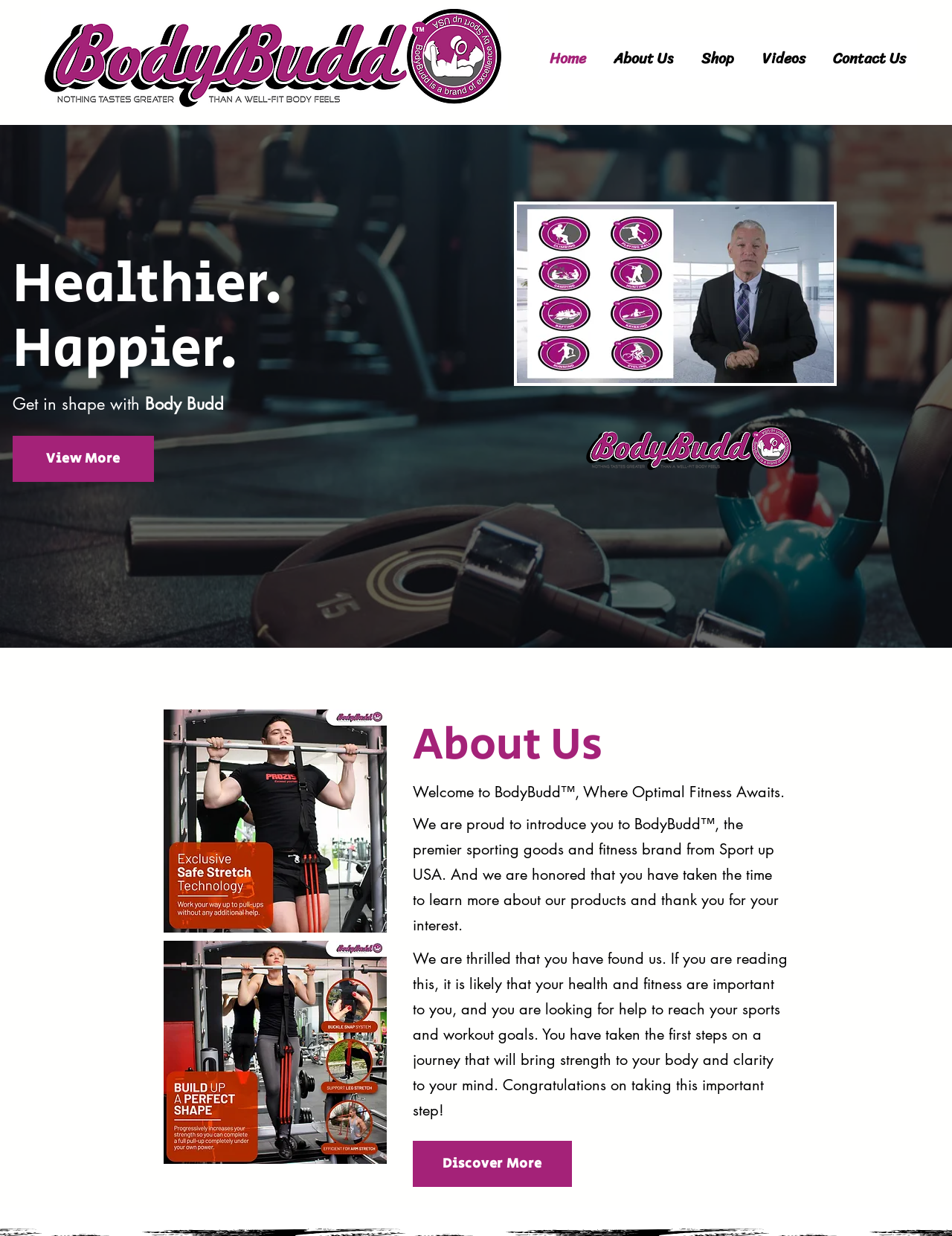Pinpoint the bounding box coordinates of the element that must be clicked to accomplish the following instruction: "View more about BodyBudd". The coordinates should be in the format of four float numbers between 0 and 1, i.e., [left, top, right, bottom].

[0.013, 0.353, 0.162, 0.39]